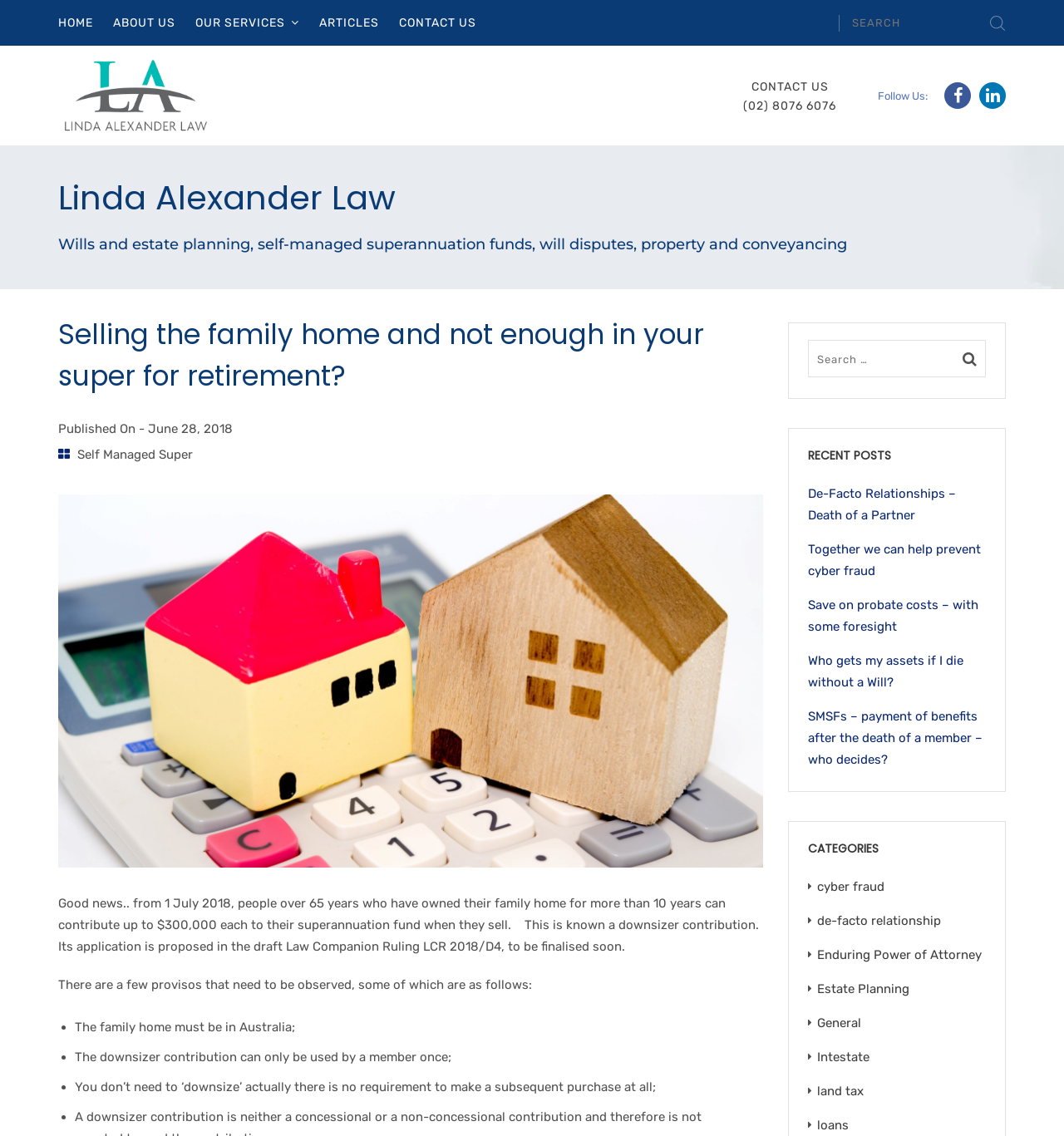Carefully examine the image and provide an in-depth answer to the question: What is the name of the law firm?

I found the name of the law firm by looking at the top-left corner of the webpage, where the logo and the firm's name are displayed. The firm's name is 'Linda Alexander Law'.